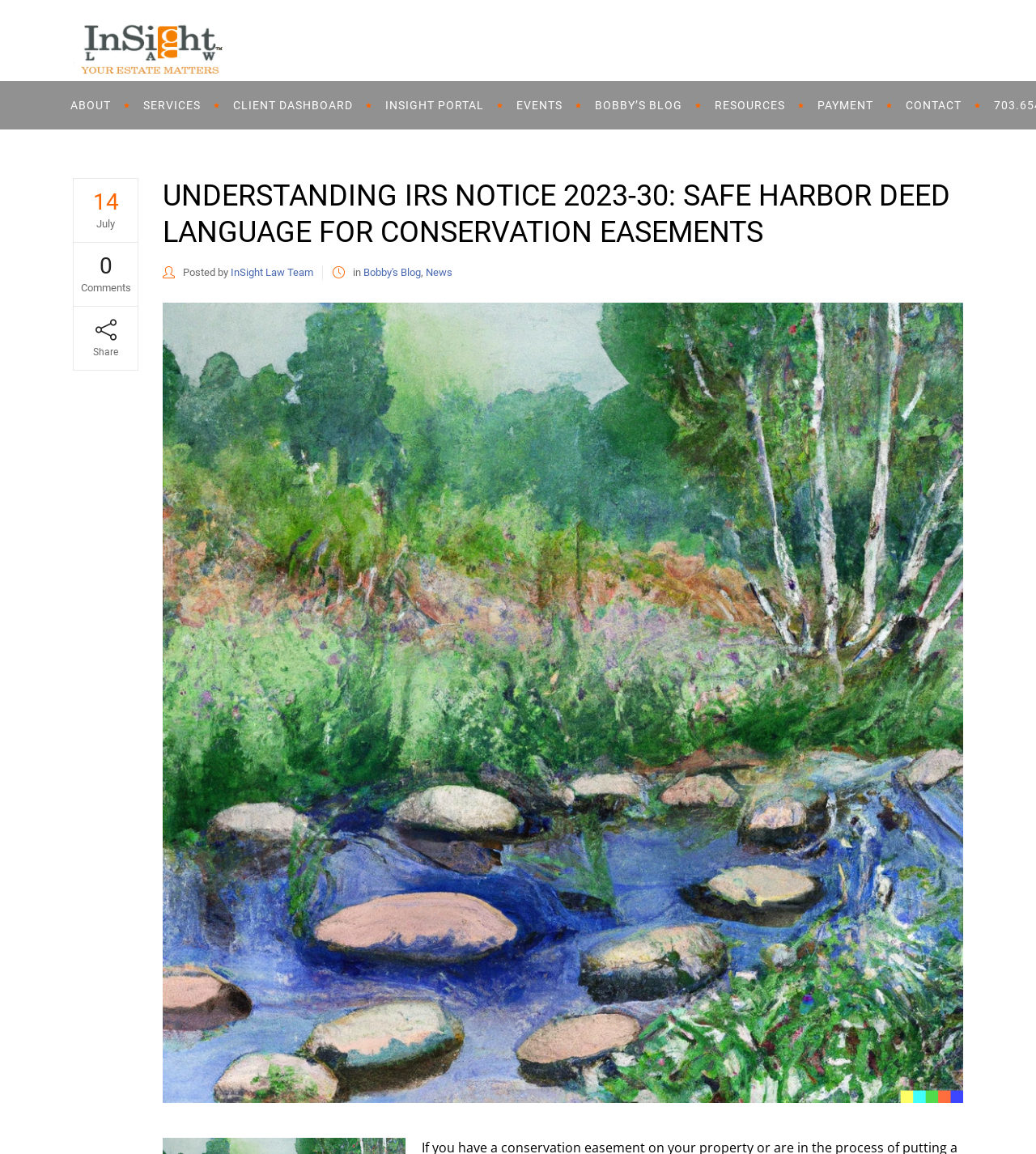How many navigation links are there?
From the image, provide a succinct answer in one word or a short phrase.

10